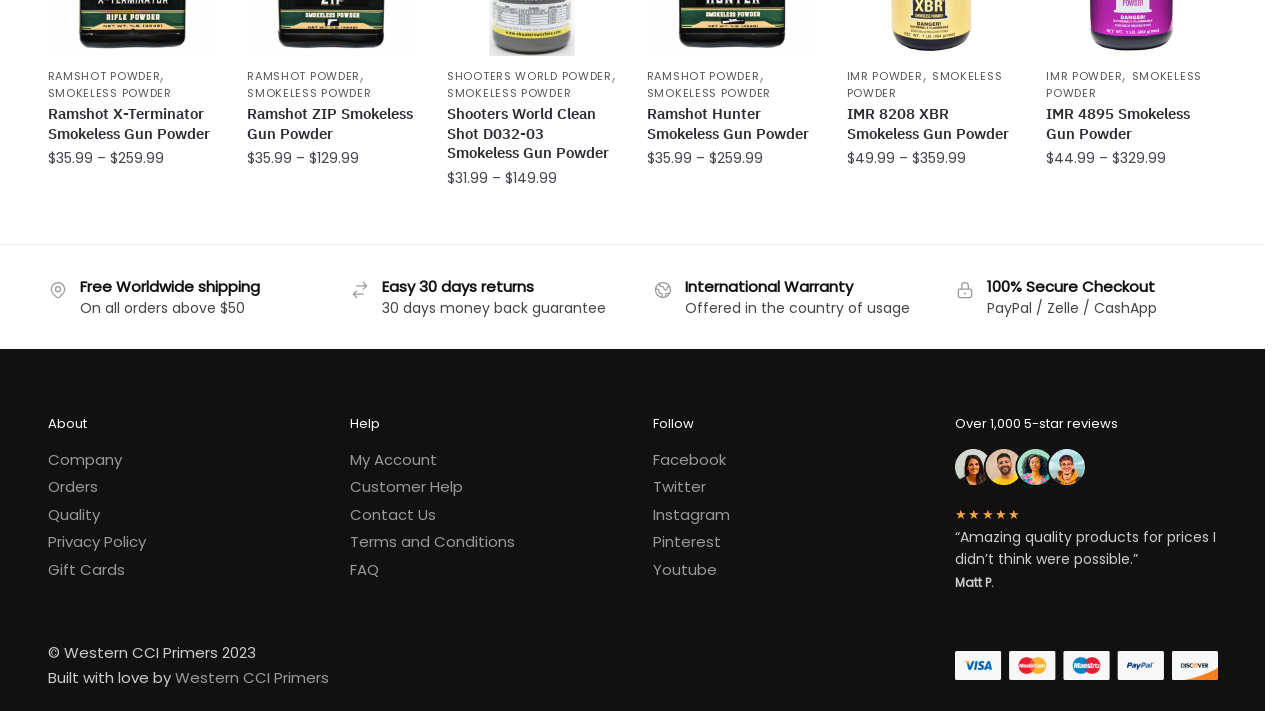Identify the bounding box coordinates of the clickable region required to complete the instruction: "Select options for “IMR 8208 XBR Smokeless Gun Powder”". The coordinates should be given as four float numbers within the range of 0 and 1, i.e., [left, top, right, bottom].

[0.661, 0.263, 0.794, 0.319]